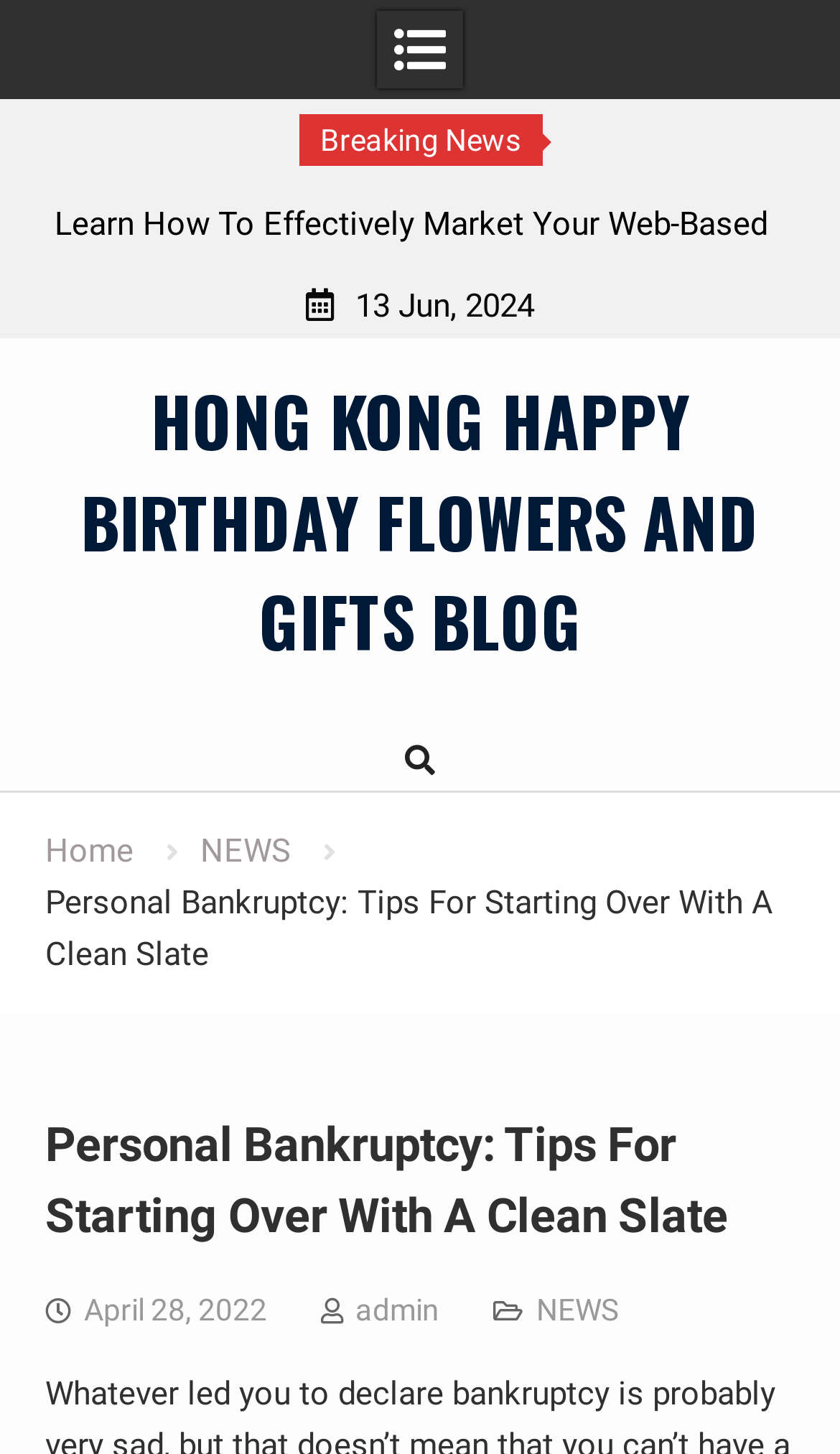What is the name of the blog?
Please interpret the details in the image and answer the question thoroughly.

I found the name of the blog by looking at the link 'HONG KONG HAPPY BIRTHDAY FLOWERS AND GIFTS BLOG' which is located at the top of the webpage.